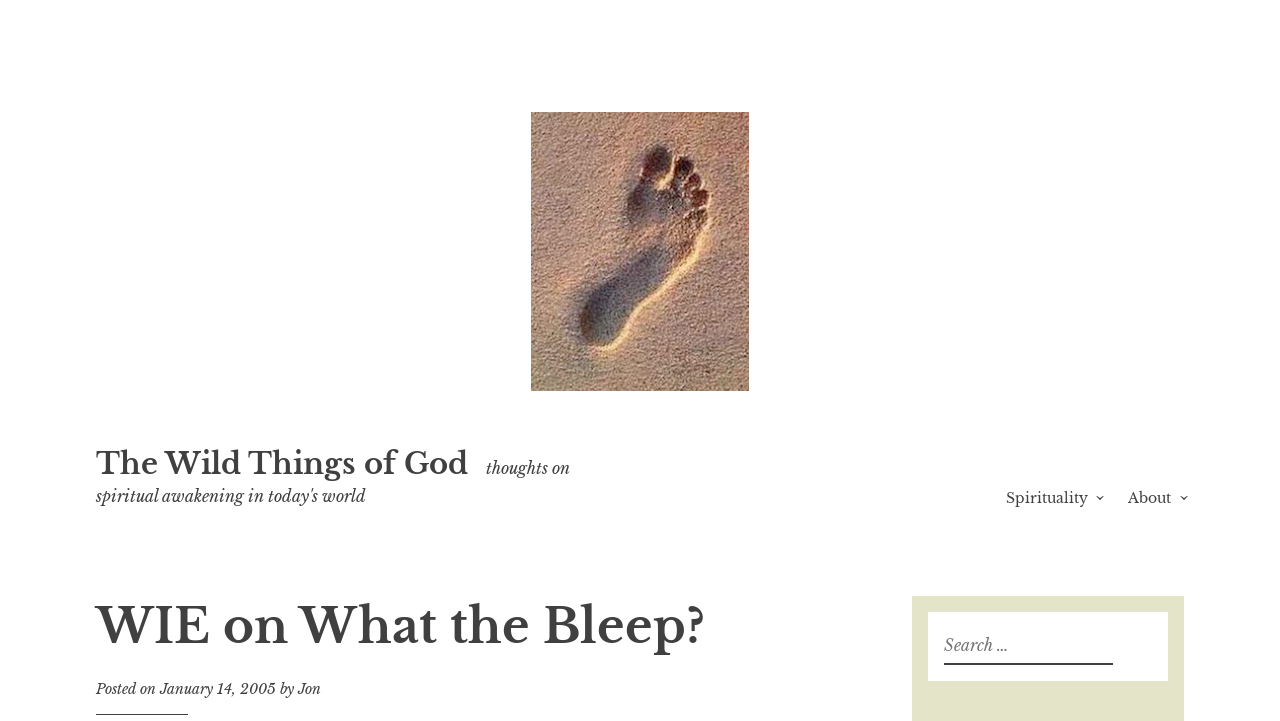Locate the bounding box for the described UI element: "parent_node: Skip to content". Ensure the coordinates are four float numbers between 0 and 1, formatted as [left, top, right, bottom].

[0.075, 0.155, 0.925, 0.542]